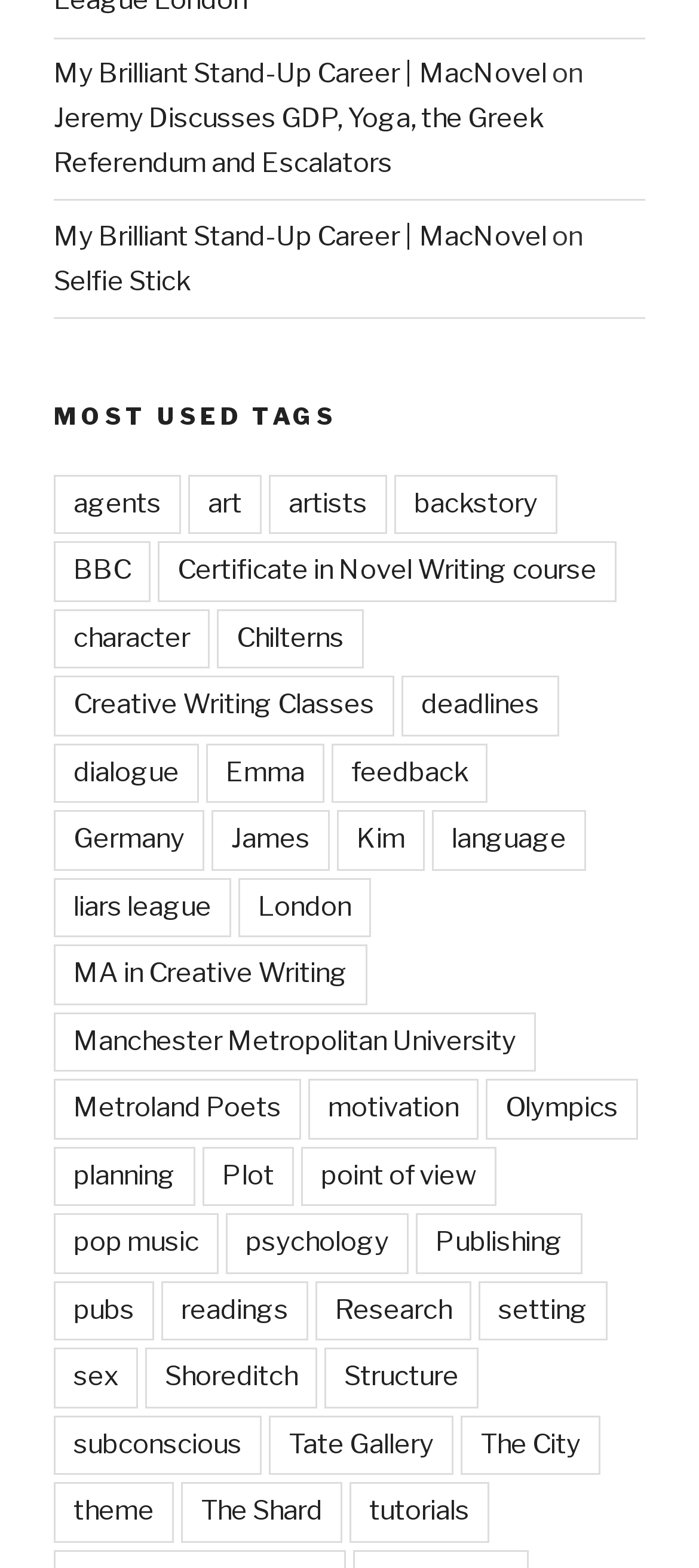Locate the bounding box coordinates of the clickable element to fulfill the following instruction: "Learn more about the Certificate in Novel Writing course". Provide the coordinates as four float numbers between 0 and 1 in the format [left, top, right, bottom].

[0.226, 0.345, 0.882, 0.384]